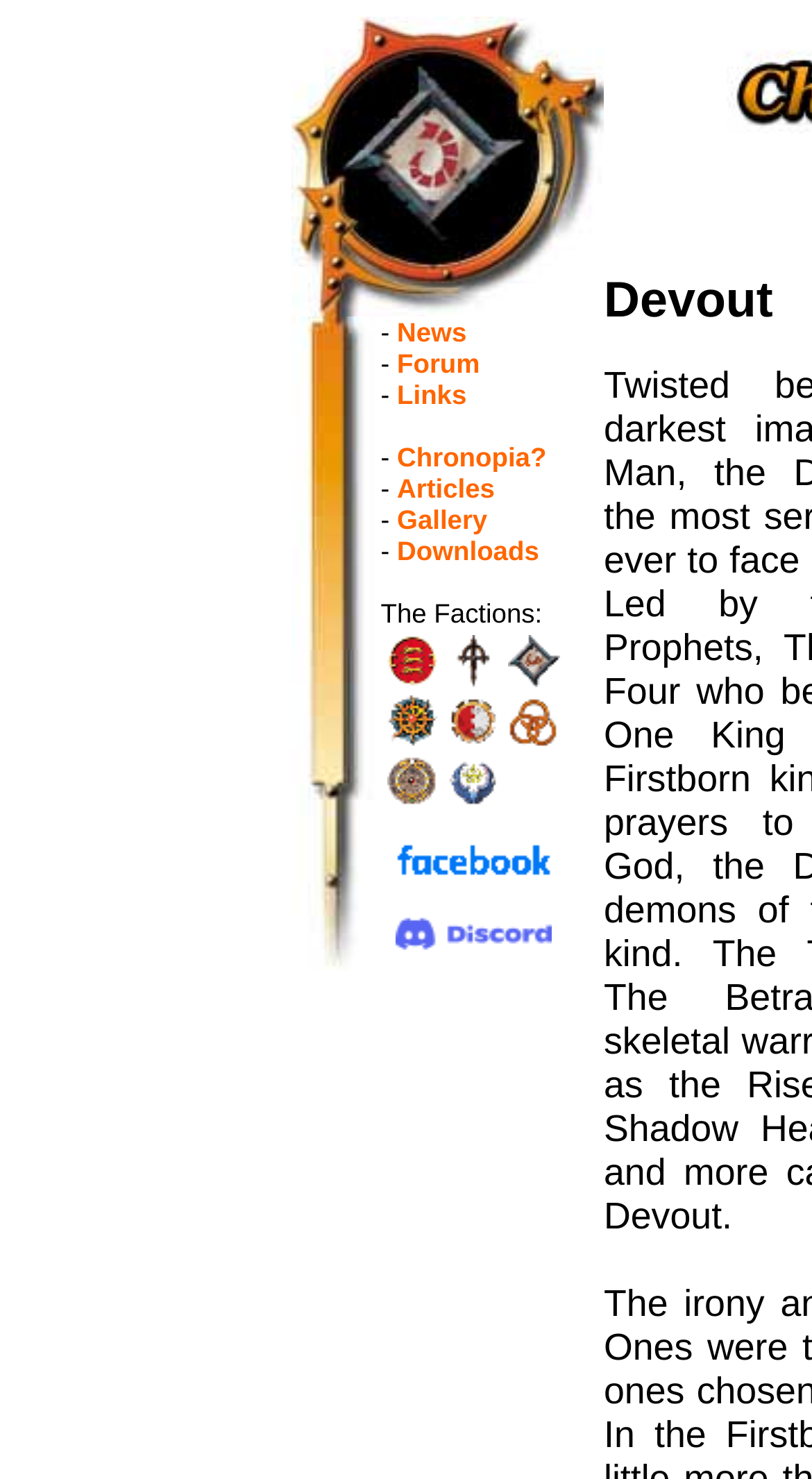Refer to the image and provide an in-depth answer to the question: 
How many links are there in the main navigation menu?

The answer can be found by examining the layout table that contains the main navigation menu. There are 7 links in the menu: News, Forum, Links, Chronopia?, Articles, Gallery, and Downloads.